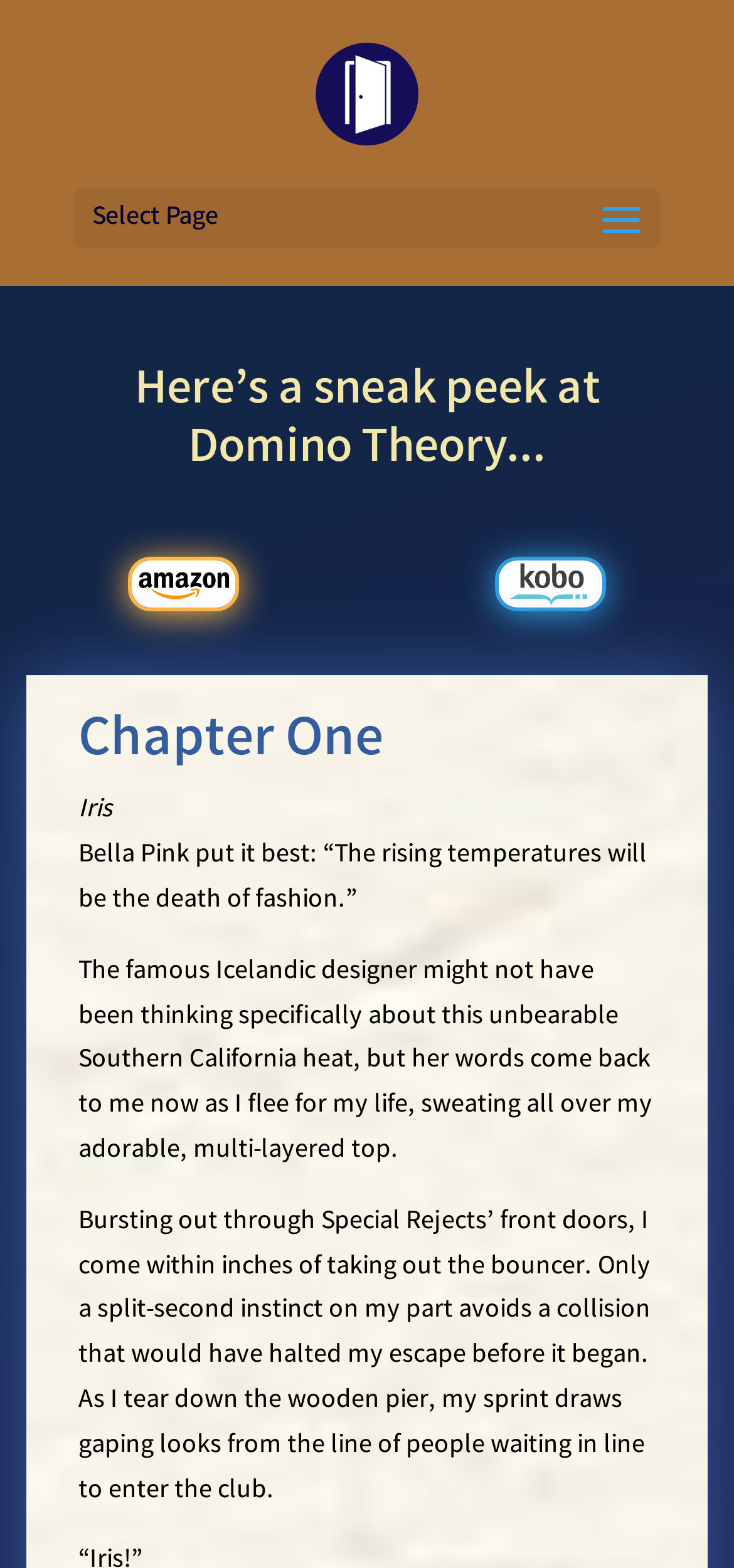Construct a thorough caption encompassing all aspects of the webpage.

The webpage appears to be a sneak peek into a book, specifically Chapter One of "Domino Theory". At the top, there is a link to "Portabianca Publishing" accompanied by an image with the same name. Below this, there is a dropdown menu labeled "Select Page".

The main content of the page is a passage from Chapter One, which starts with the phrase "Here’s a sneak peek at Domino Theory…". The passage is divided into four paragraphs, each describing a scene where the protagonist, Iris, is fleeing from a club called Special Rejects. The text is descriptive, painting a vivid picture of the setting and the protagonist's actions.

On either side of the passage, there are two links, each containing an image. These links are positioned vertically, with the top one located near the middle of the page and the bottom one near the bottom. The images are not described, but they may be related to the book or the publishing company.

The overall layout of the page is simple, with a clear focus on the passage from Chapter One. The text is easy to read, and the images and links are positioned in a way that doesn't distract from the main content.